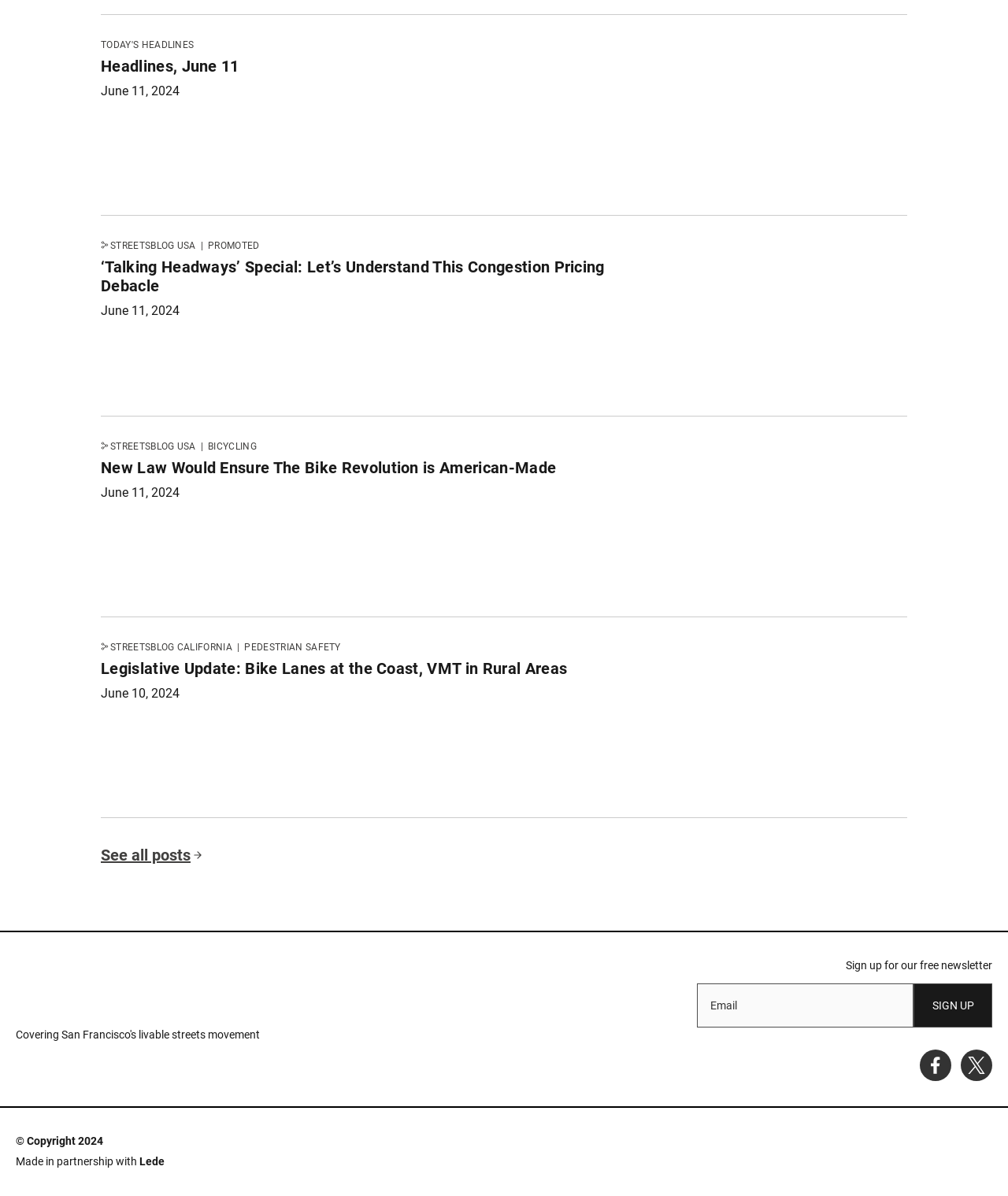Predict the bounding box of the UI element based on the description: "alt="Streetsblog San Francisco home"". The coordinates should be four float numbers between 0 and 1, formatted as [left, top, right, bottom].

[0.016, 0.8, 0.5, 0.848]